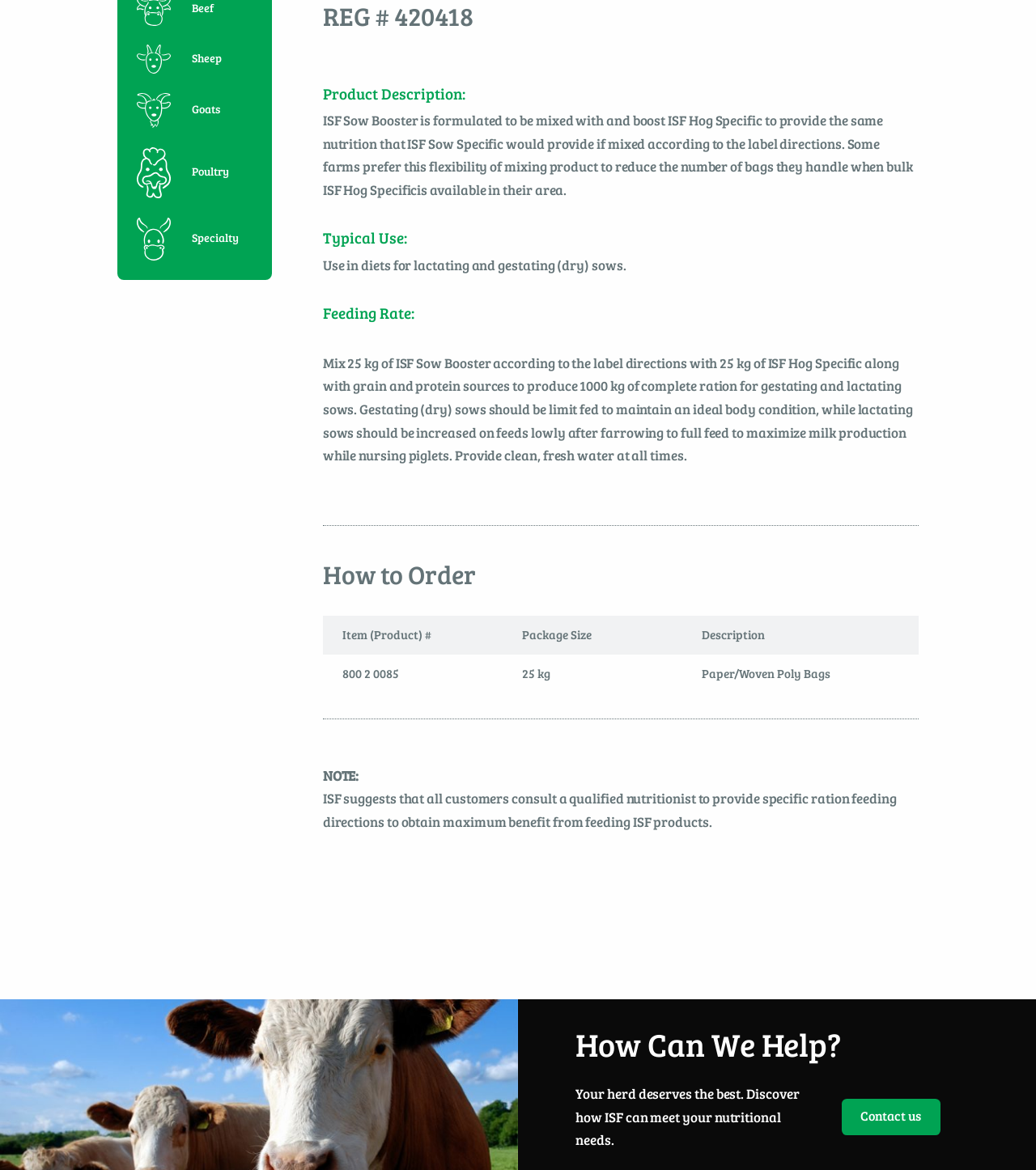Locate the bounding box of the UI element described in the following text: "Contact us".

[0.812, 0.939, 0.908, 0.971]